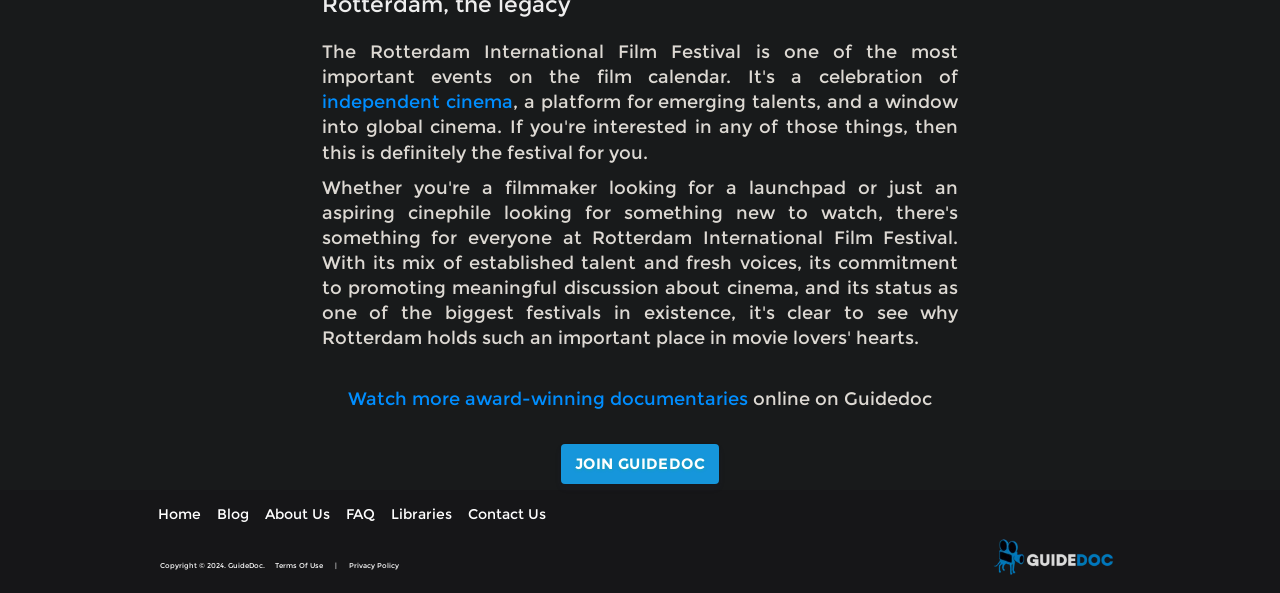Pinpoint the bounding box coordinates of the area that should be clicked to complete the following instruction: "Join Guidedoc". The coordinates must be given as four float numbers between 0 and 1, i.e., [left, top, right, bottom].

[0.438, 0.748, 0.562, 0.816]